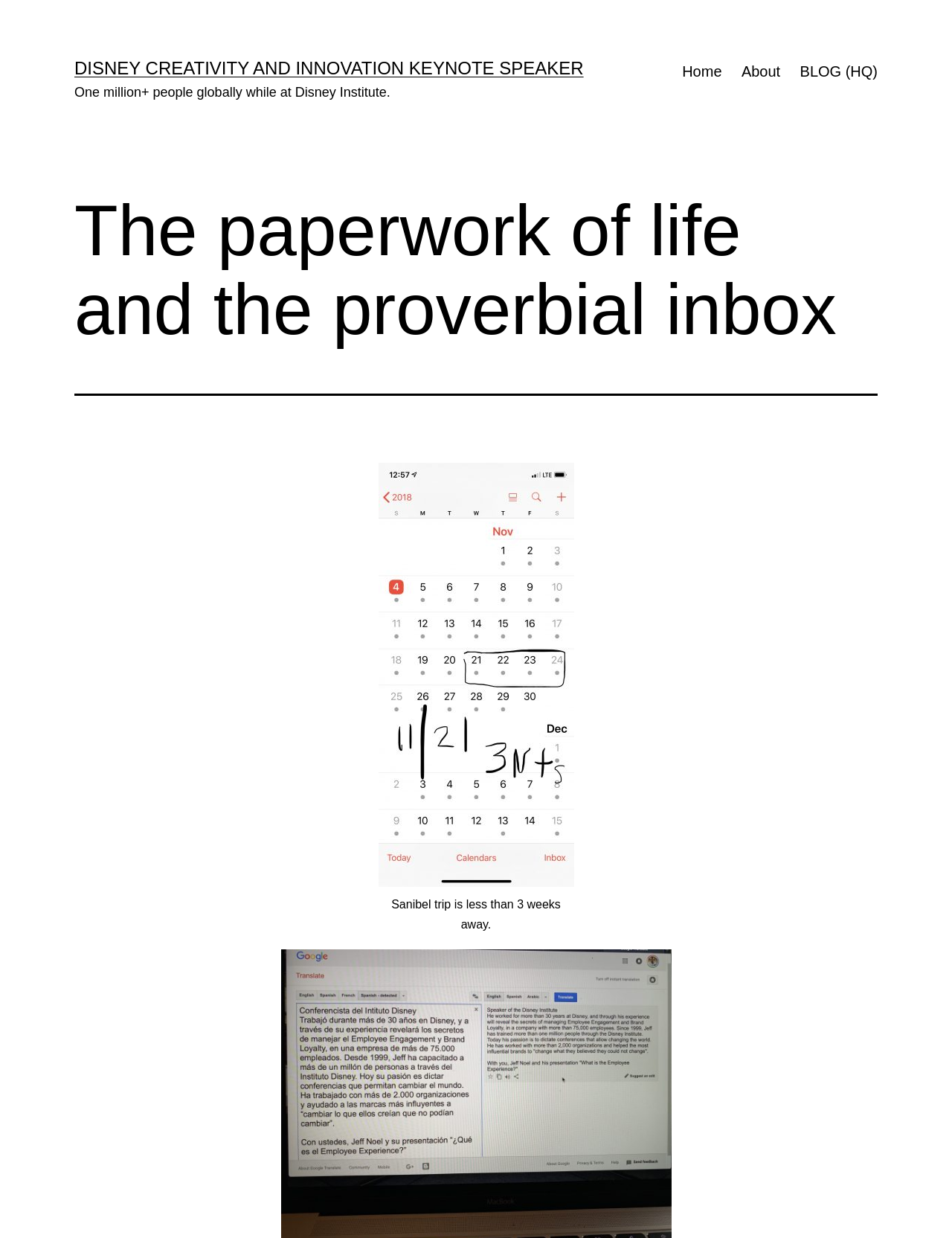Describe the webpage in detail, including text, images, and layout.

The webpage appears to be a personal or professional website, likely belonging to a Disney Creativity and Innovation Keynote Speaker. At the top of the page, there is a prominent link with the speaker's title, "DISNEY CREATIVITY AND INNOVATION KEYNOTE SPEAKER". Below this, a brief description reads, "One million+ people globally while at Disney Institute."

To the right of this section, a primary navigation menu is located, containing three links: "Home", "About", and "BLOG (HQ)". 

The main content of the page is divided into two sections. The first section features a heading that reads, "The paperwork of life and the proverbial inbox". Below this heading, there is a figure with an image of an "apple calendar" and a link to it. The image is accompanied by a caption that mentions a Sanibel trip being less than three weeks away. 

To the left of the image, there is a link to "Google translate". The overall layout of the page suggests a focus on the speaker's professional background and personal life, with a mix of text and visual elements.